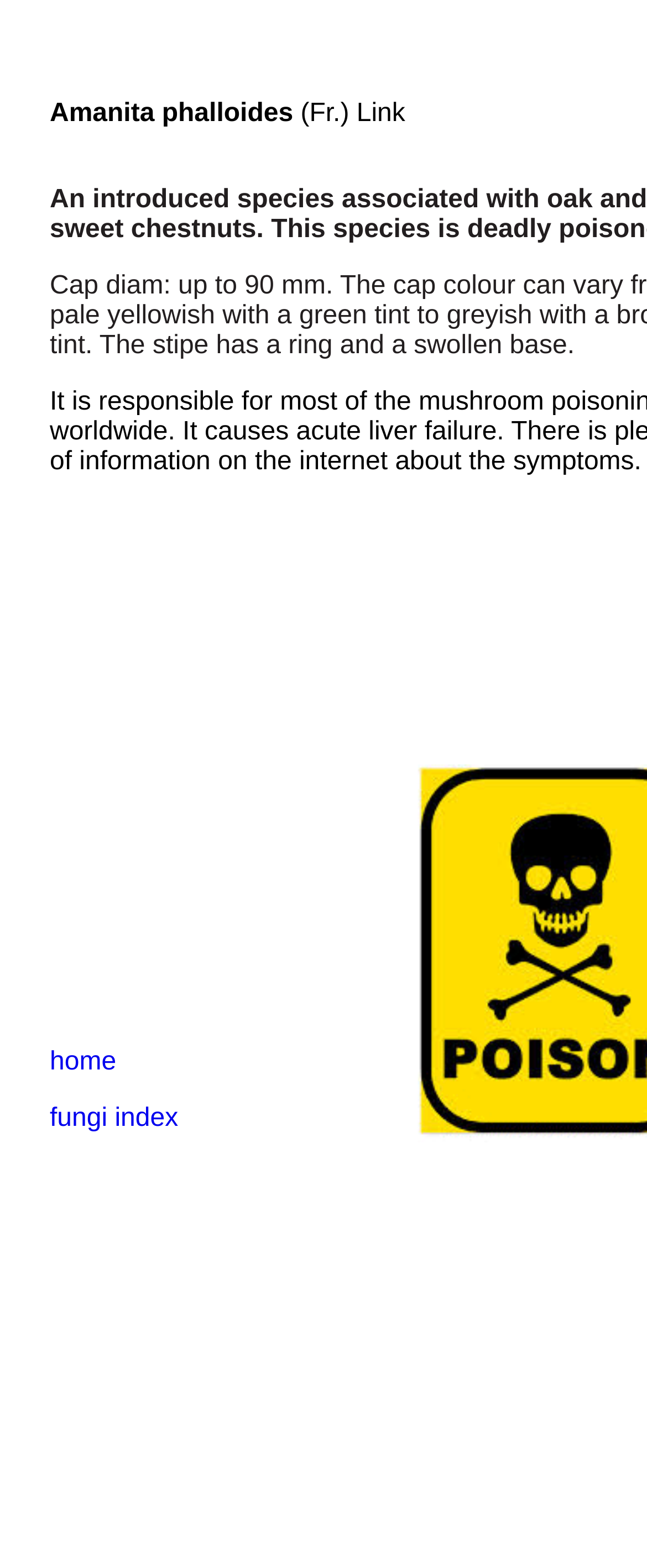What is the text of the second link in the table?
Based on the image, answer the question with a single word or brief phrase.

fungi index